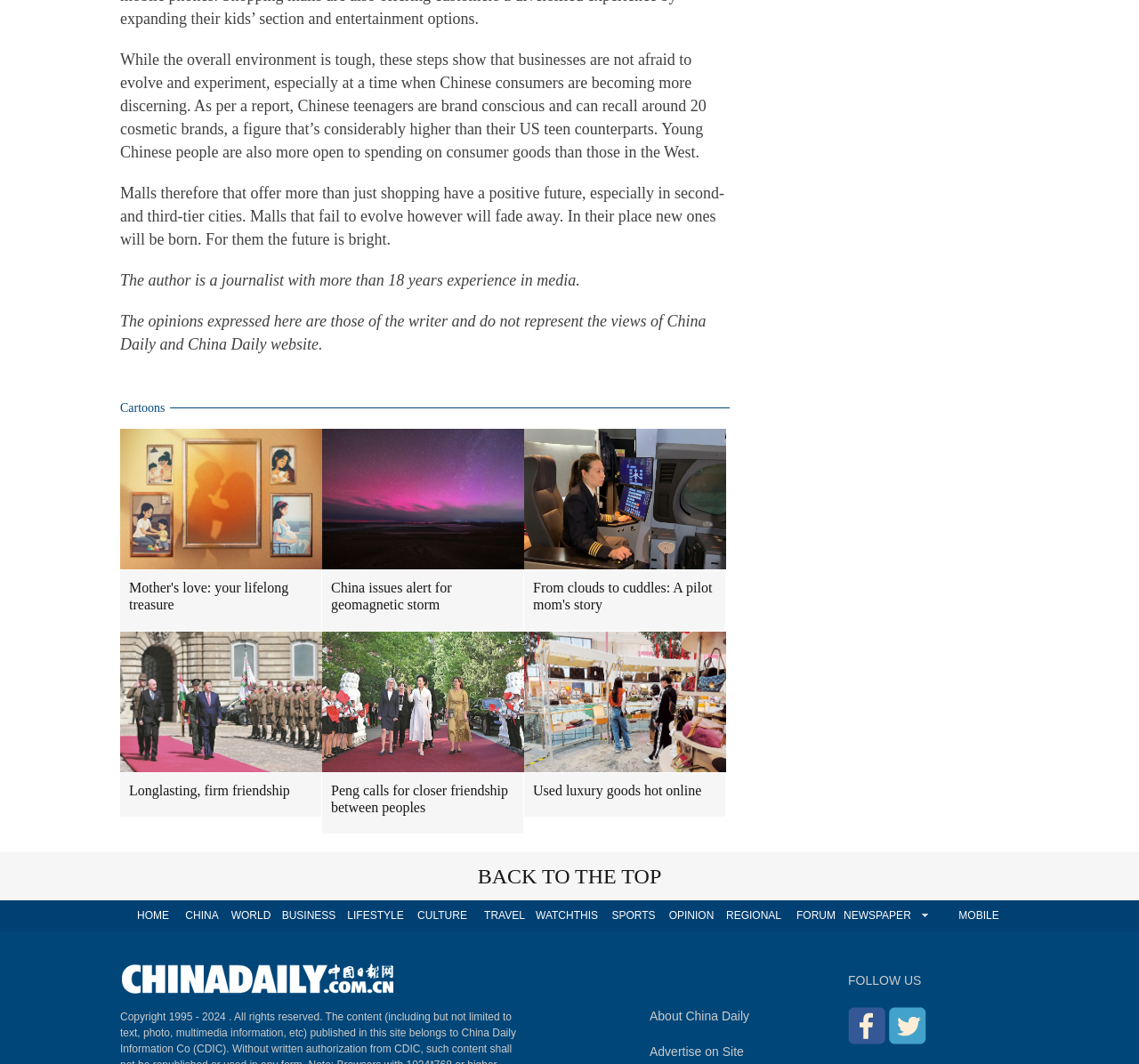Locate the bounding box coordinates of the element that should be clicked to fulfill the instruction: "Follow China Daily on social media".

[0.745, 0.915, 0.809, 0.928]